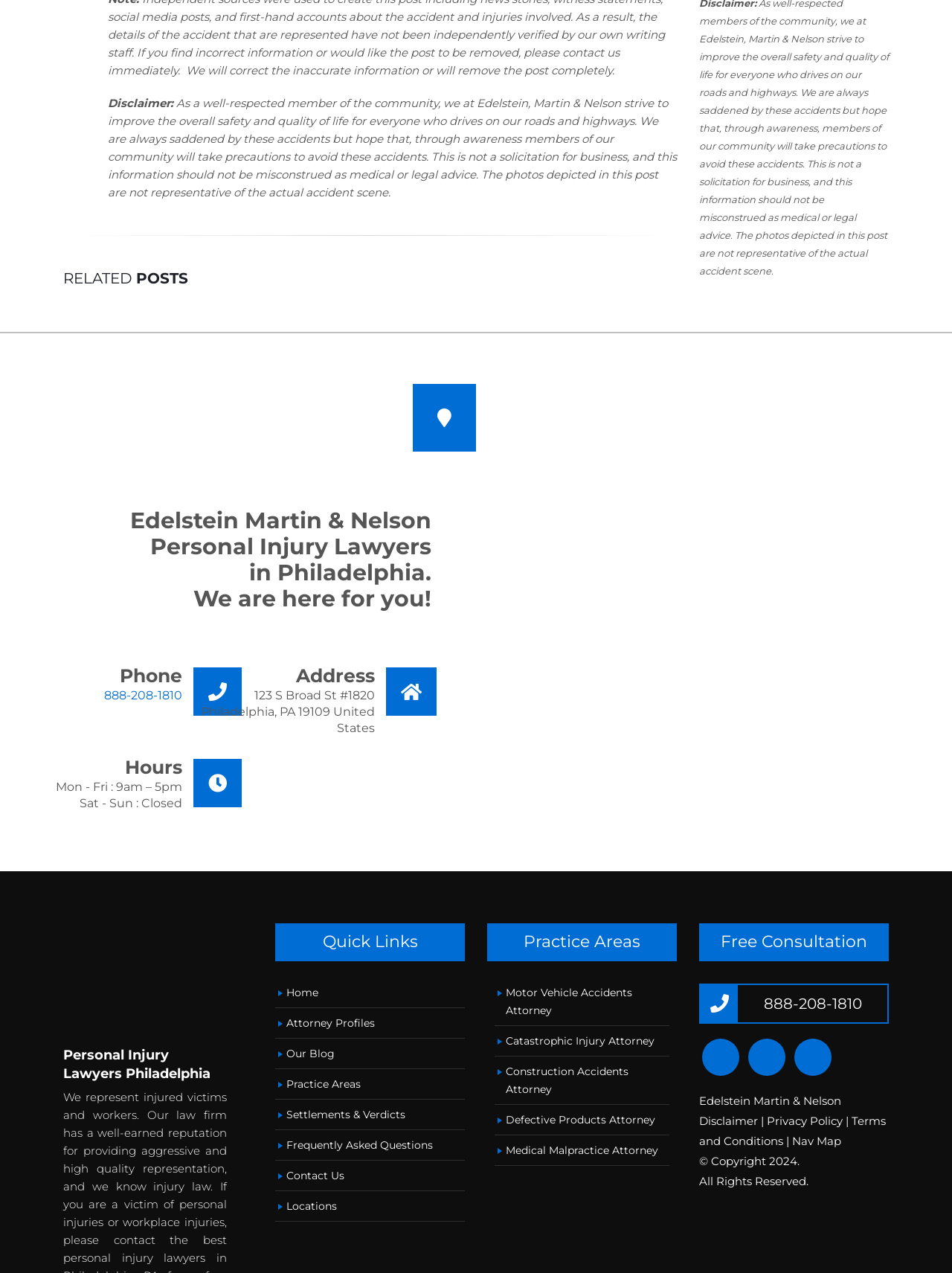What is the address of the law firm?
Please ensure your answer to the question is detailed and covers all necessary aspects.

The address of the law firm can be found in the contact information section, where it is written as 'Address: 123 S Broad St #1820, Philadelphia, PA 19109 United States'.